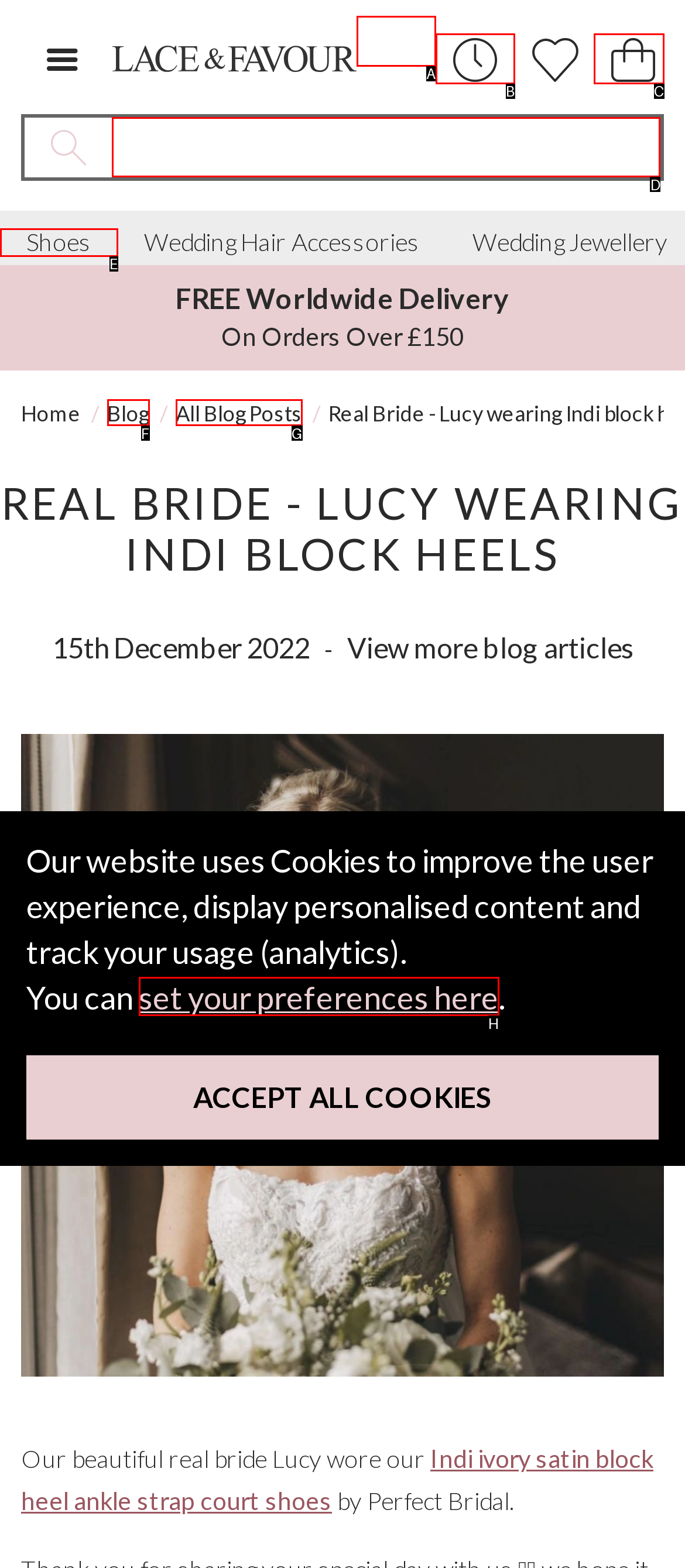Choose the letter of the option you need to click to Search the site. Answer with the letter only.

D